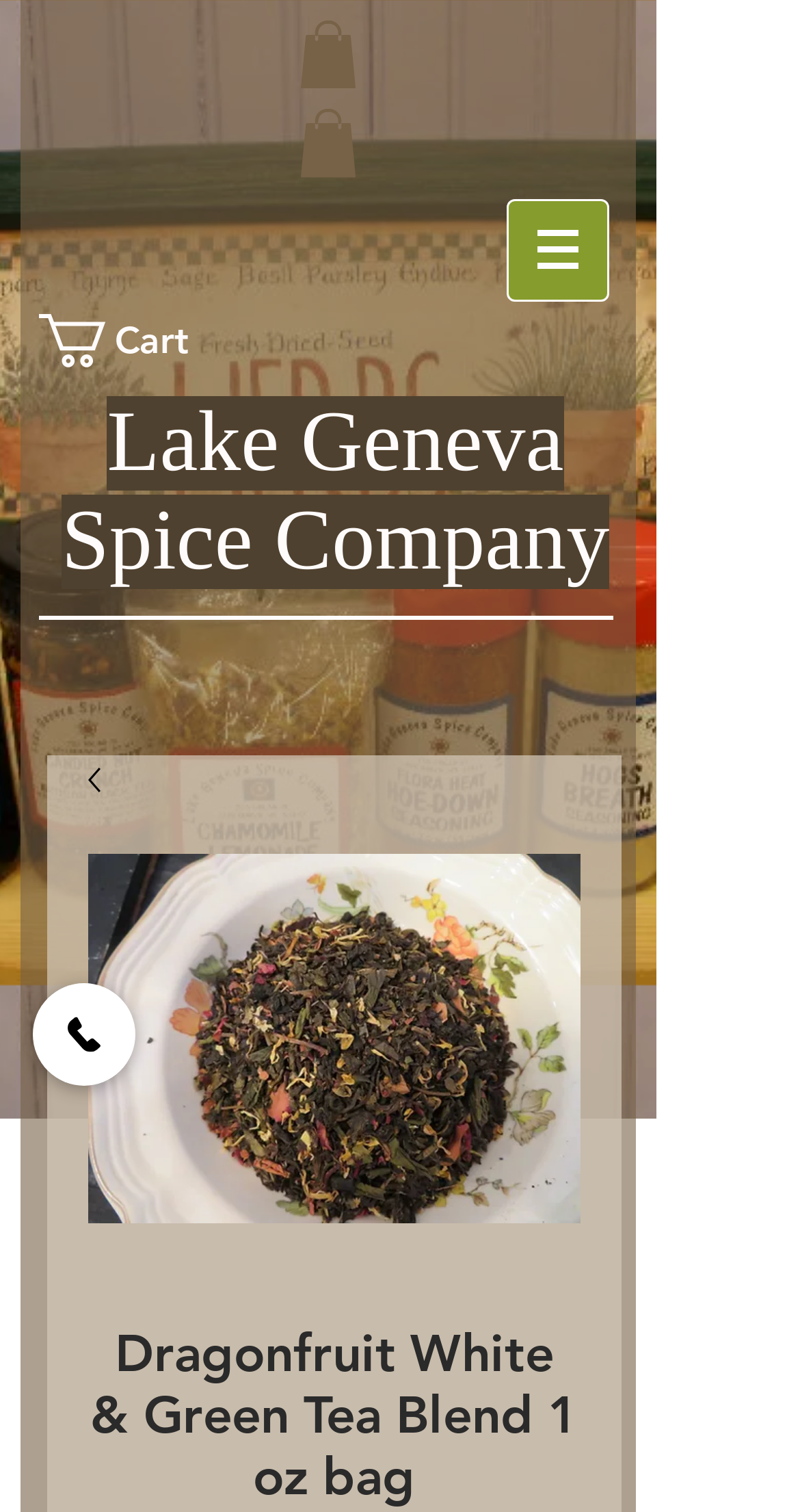Give a short answer using one word or phrase for the question:
What is the text on the main product image?

Dragonfruit White & Green Tea Blend 1 oz bag